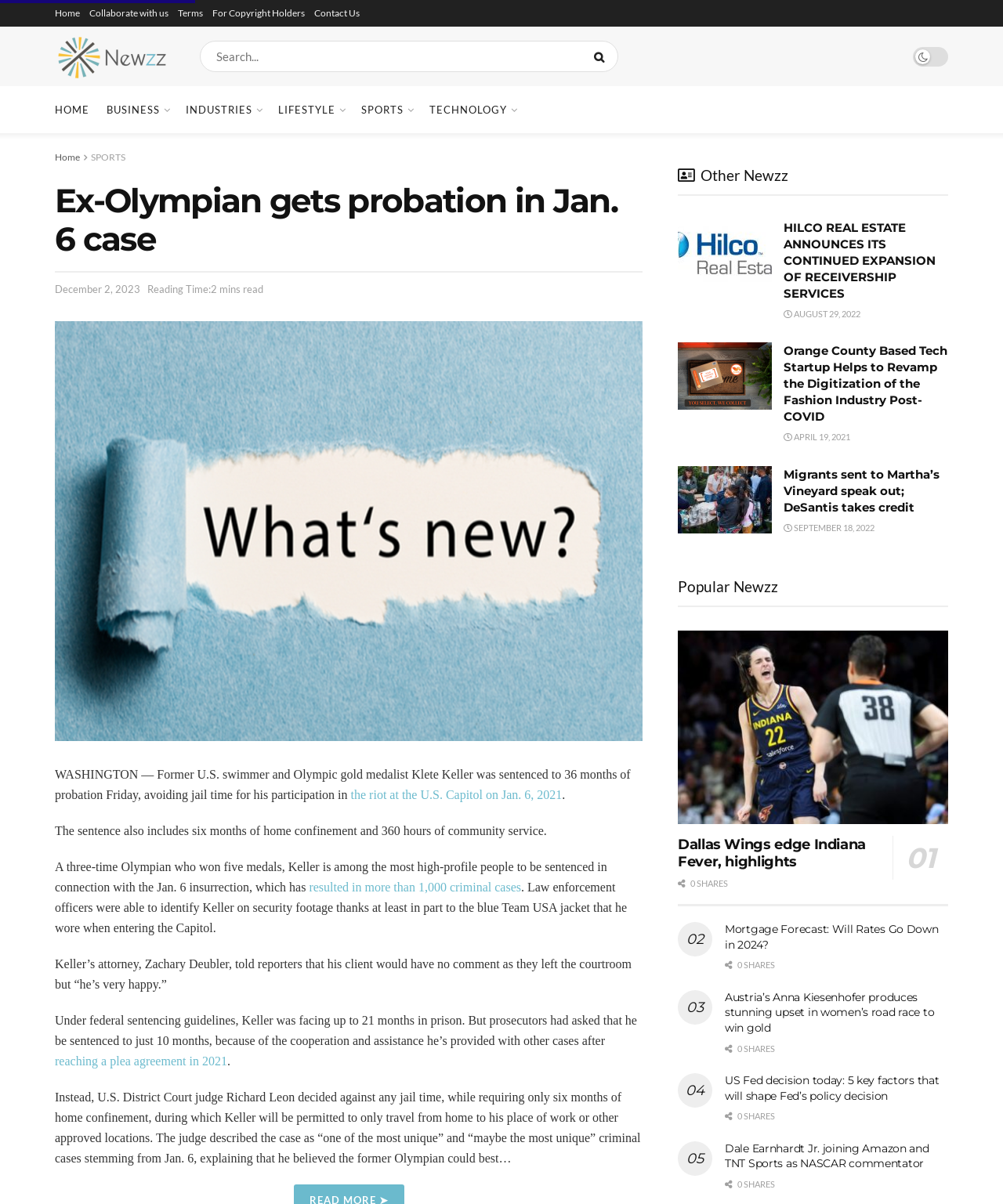Please identify the bounding box coordinates of the element's region that I should click in order to complete the following instruction: "Check out the Sports section". The bounding box coordinates consist of four float numbers between 0 and 1, i.e., [left, top, right, bottom].

[0.36, 0.072, 0.411, 0.111]